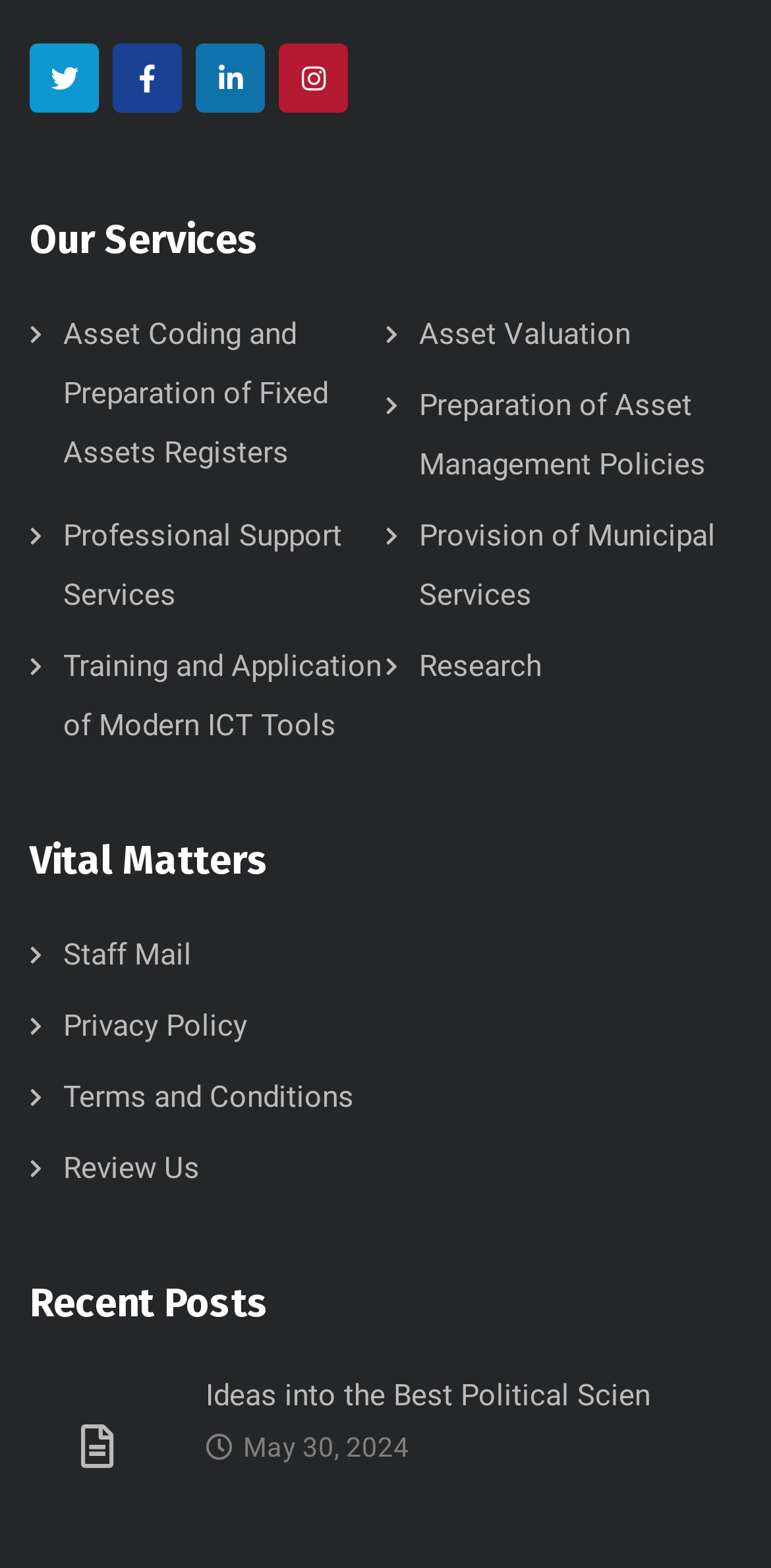Identify the bounding box for the UI element that is described as follows: "Professional Support Services".

[0.082, 0.33, 0.444, 0.39]